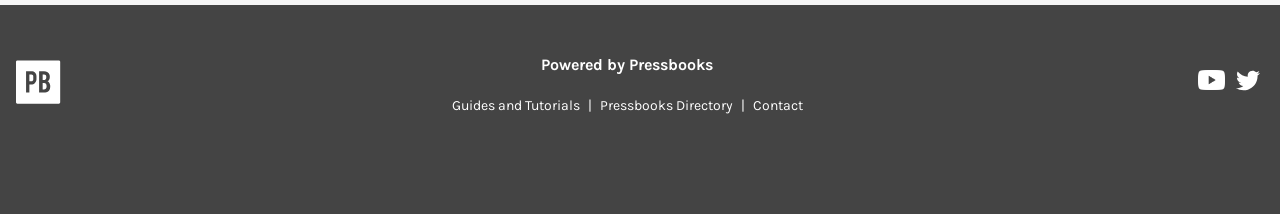How many navigation links are in the top navigation bar?
Analyze the screenshot and provide a detailed answer to the question.

The top navigation bar has four links: 'Guides and Tutorials', 'Pressbooks Directory', '|' (a separator), and 'Contact'.